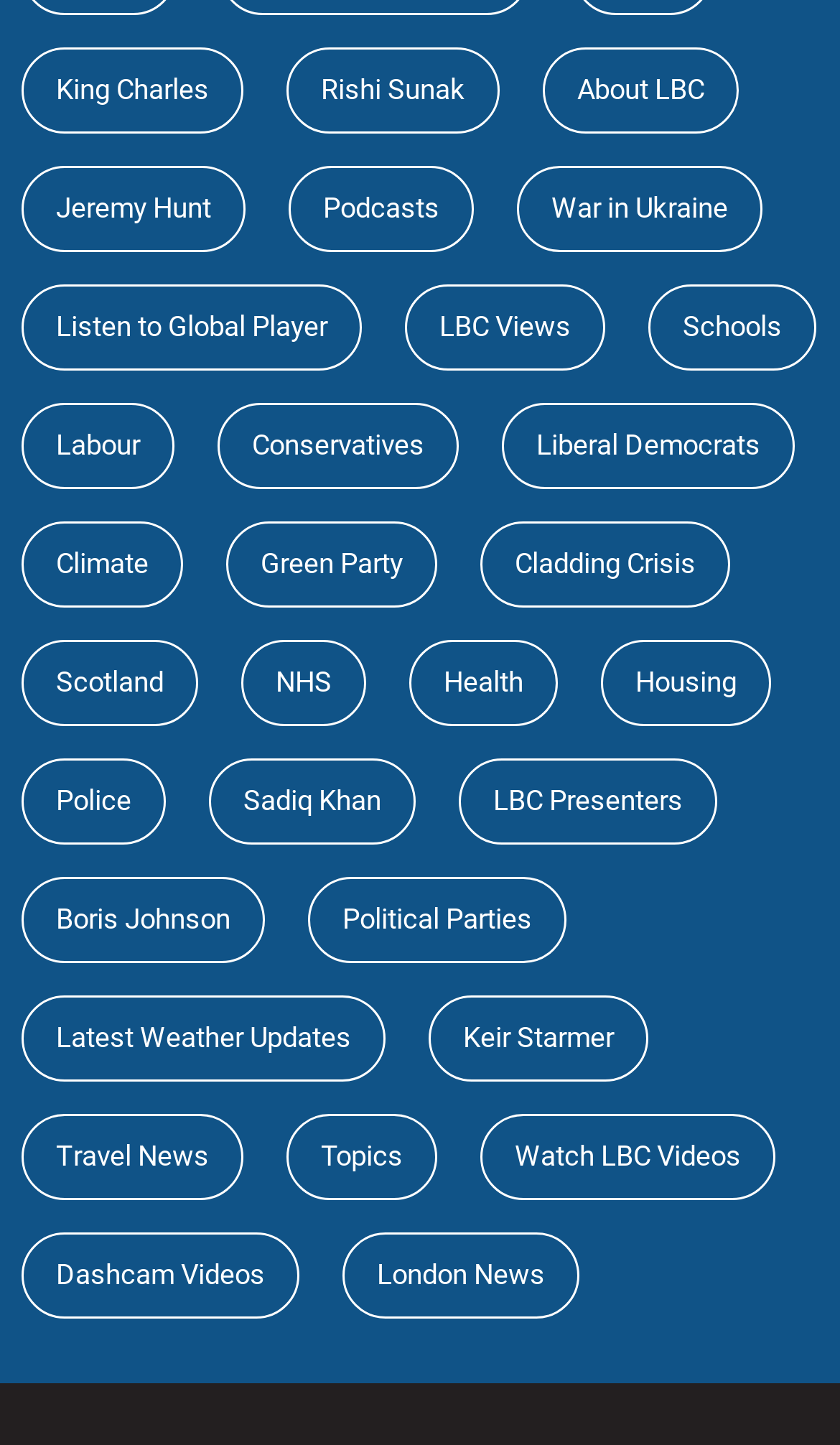Provide the bounding box coordinates, formatted as (top-left x, top-left y, bottom-right x, bottom-right y), with all values being floating point numbers between 0 and 1. Identify the bounding box of the UI element that matches the description: NHS

[0.287, 0.442, 0.436, 0.502]